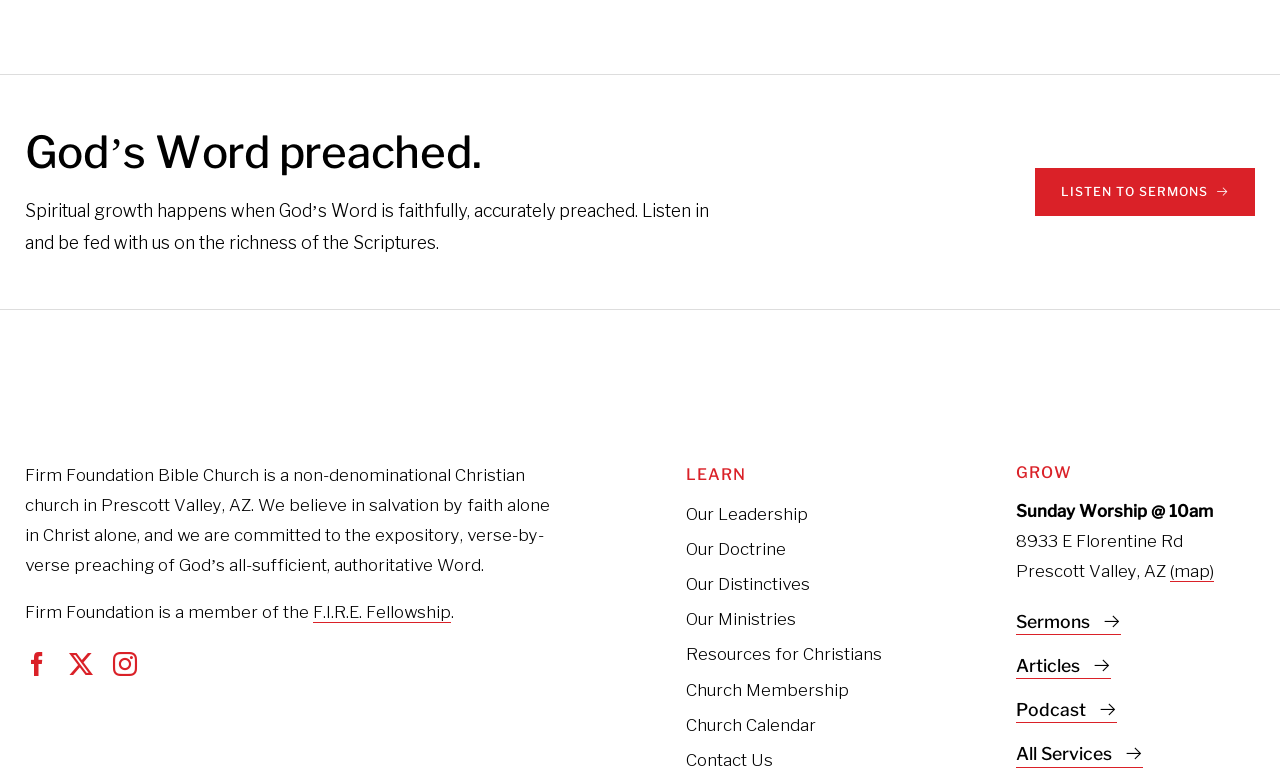Find the bounding box coordinates for the area you need to click to carry out the instruction: "Listen to sermons". The coordinates should be four float numbers between 0 and 1, indicated as [left, top, right, bottom].

[0.808, 0.219, 0.981, 0.28]